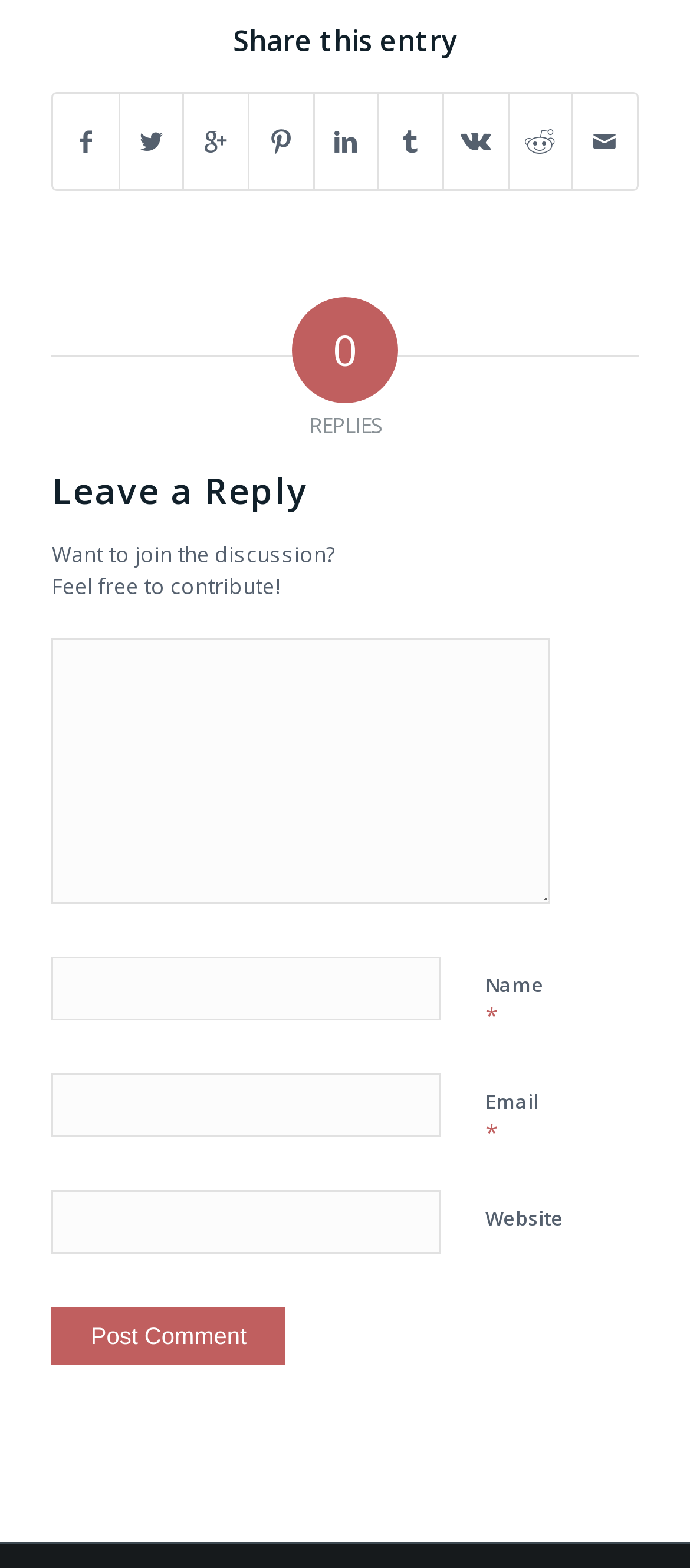Please mark the bounding box coordinates of the area that should be clicked to carry out the instruction: "Type your email".

[0.075, 0.685, 0.639, 0.725]